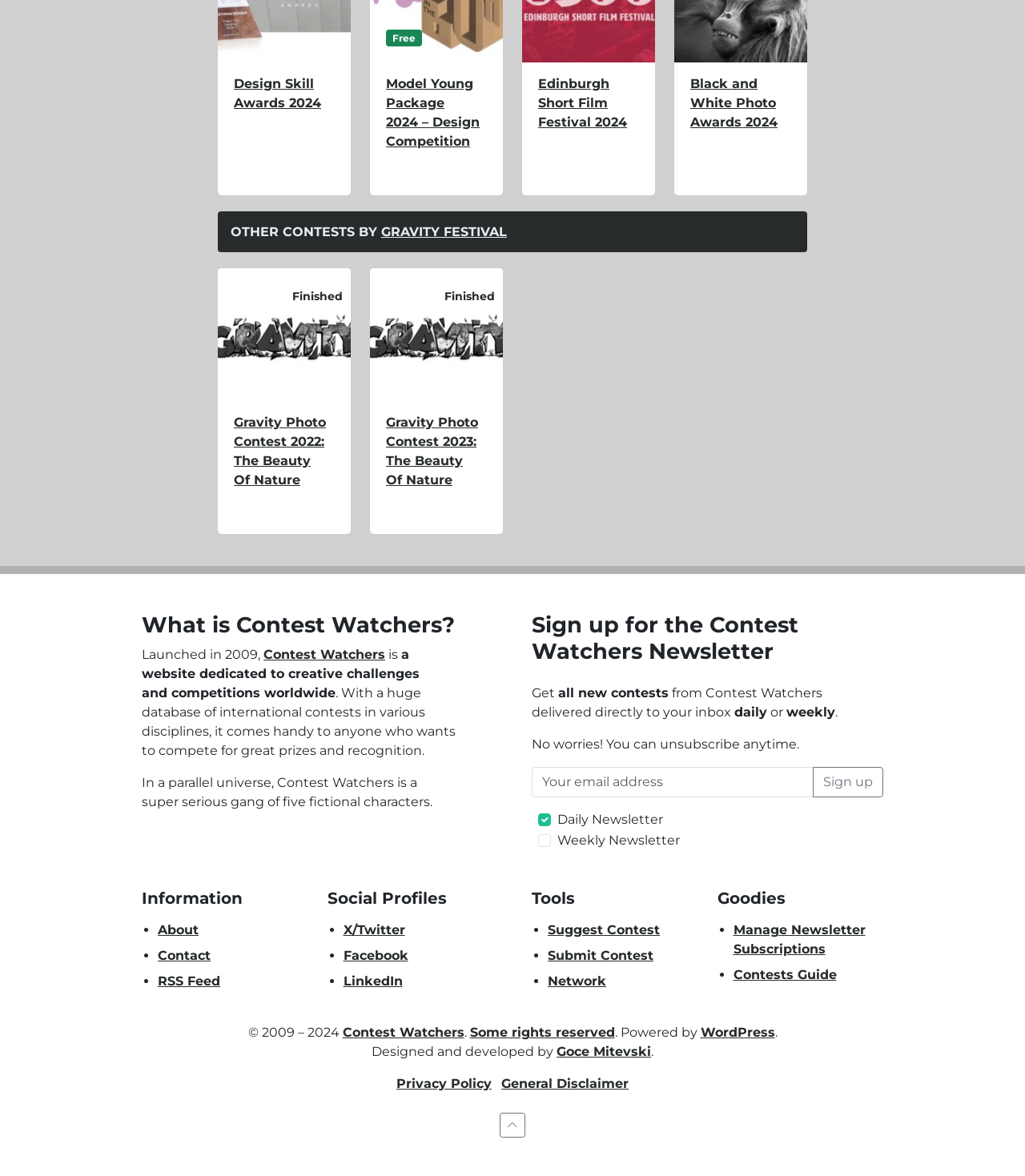Determine the bounding box coordinates of the UI element described by: "Contact".

[0.154, 0.806, 0.205, 0.819]